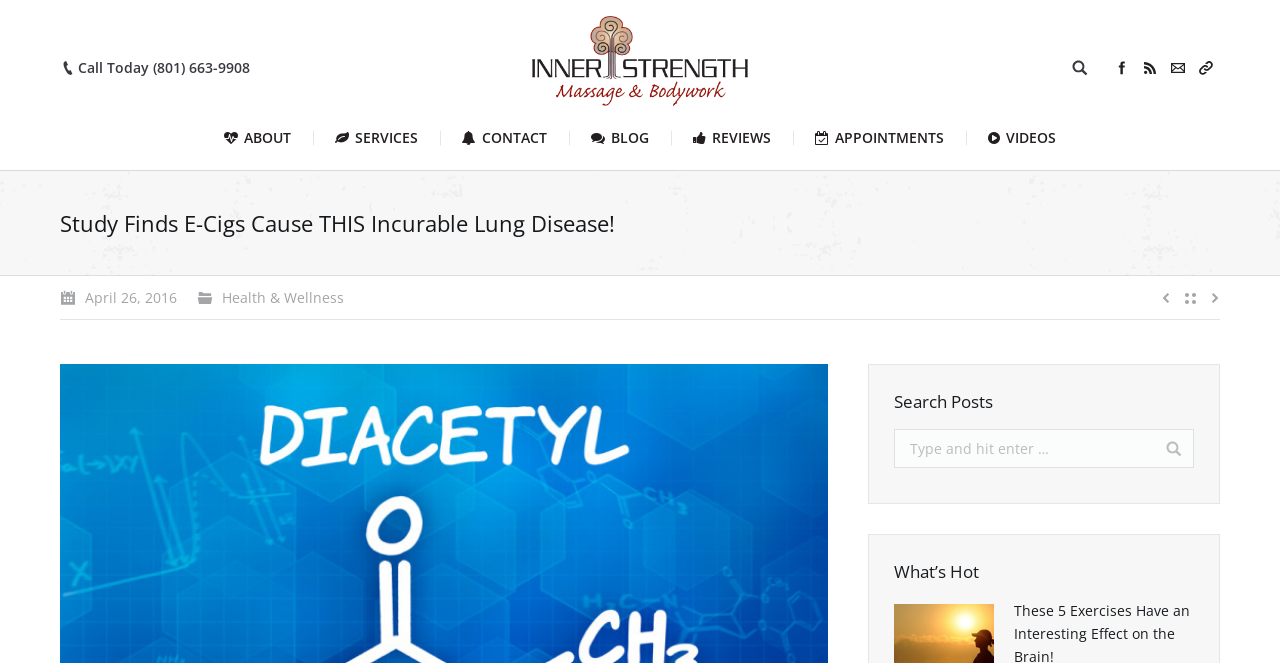Generate a comprehensive caption for the webpage you are viewing.

The webpage appears to be a blog or article page from Inner Strength Massage & Bodywork. At the top, there is a logo and a link to the website's homepage, accompanied by a phone number and a search bar. Below this, there are social media links to Facebook, Rss, Mail, and Website.

On the left side, there is a vertical menu with links to various sections of the website, including About, Services, Contact, Blog, Reviews, Appointments, and Videos.

The main content of the page is an article titled "Study Finds E-Cigs Cause THIS Incurable Lung Disease!" with a heading that spans the entire width of the page. Below the title, there are links to the article's publication date and category, "April 26, 2016" and "Health & Wellness", respectively.

Further down, there is a search bar with a placeholder text "Type and hit enter …" and a "Go!" button. Next to the search bar, there are three links to unknown destinations.

At the bottom of the page, there is a section titled "What’s Hot" with no apparent content. There is also a submit button, but its purpose is unclear.

Throughout the page, there are no images related to the article's content, but there are several icons and logos for the website and social media platforms.